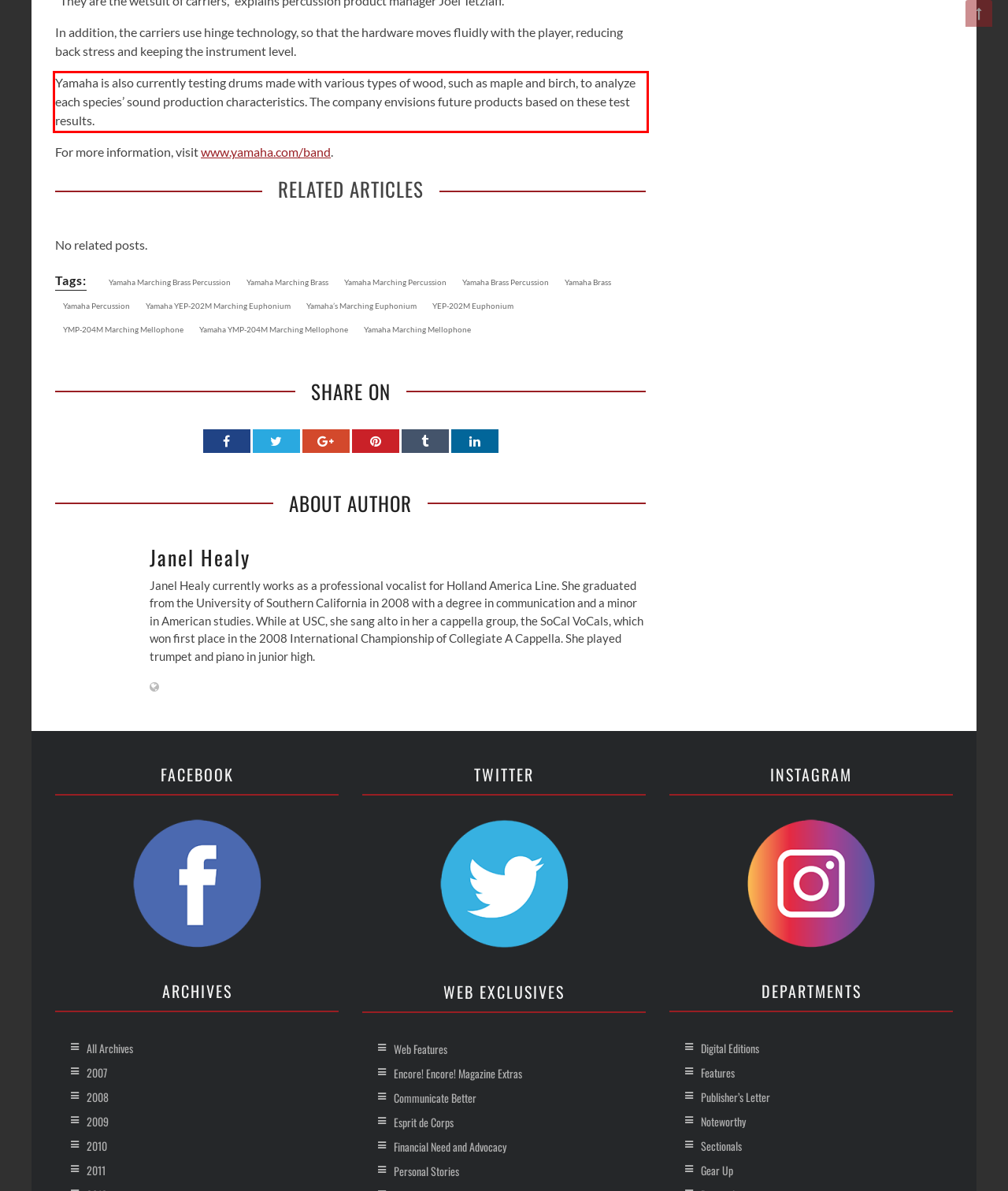From the screenshot of the webpage, locate the red bounding box and extract the text contained within that area.

Yamaha is also currently testing drums made with various types of wood, such as maple and birch, to analyze each species’ sound production characteristics. The company envisions future products based on these test results.